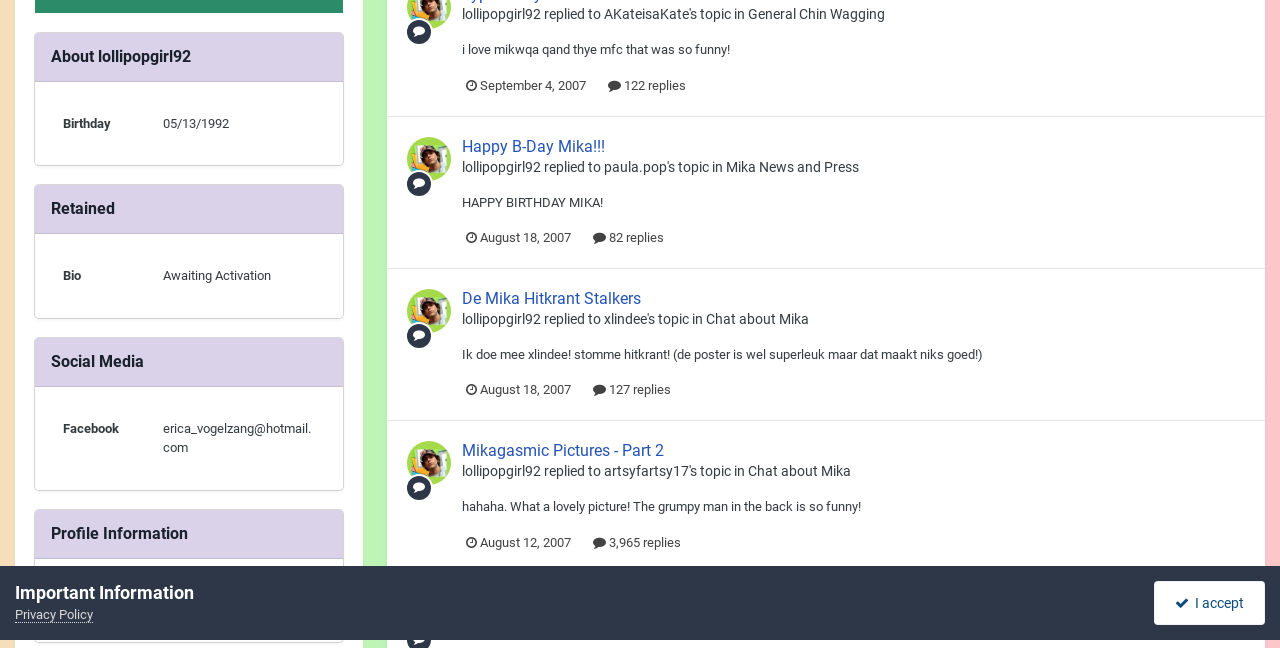Show the bounding box coordinates for the HTML element described as: "Chat about Mika".

[0.584, 0.714, 0.665, 0.739]